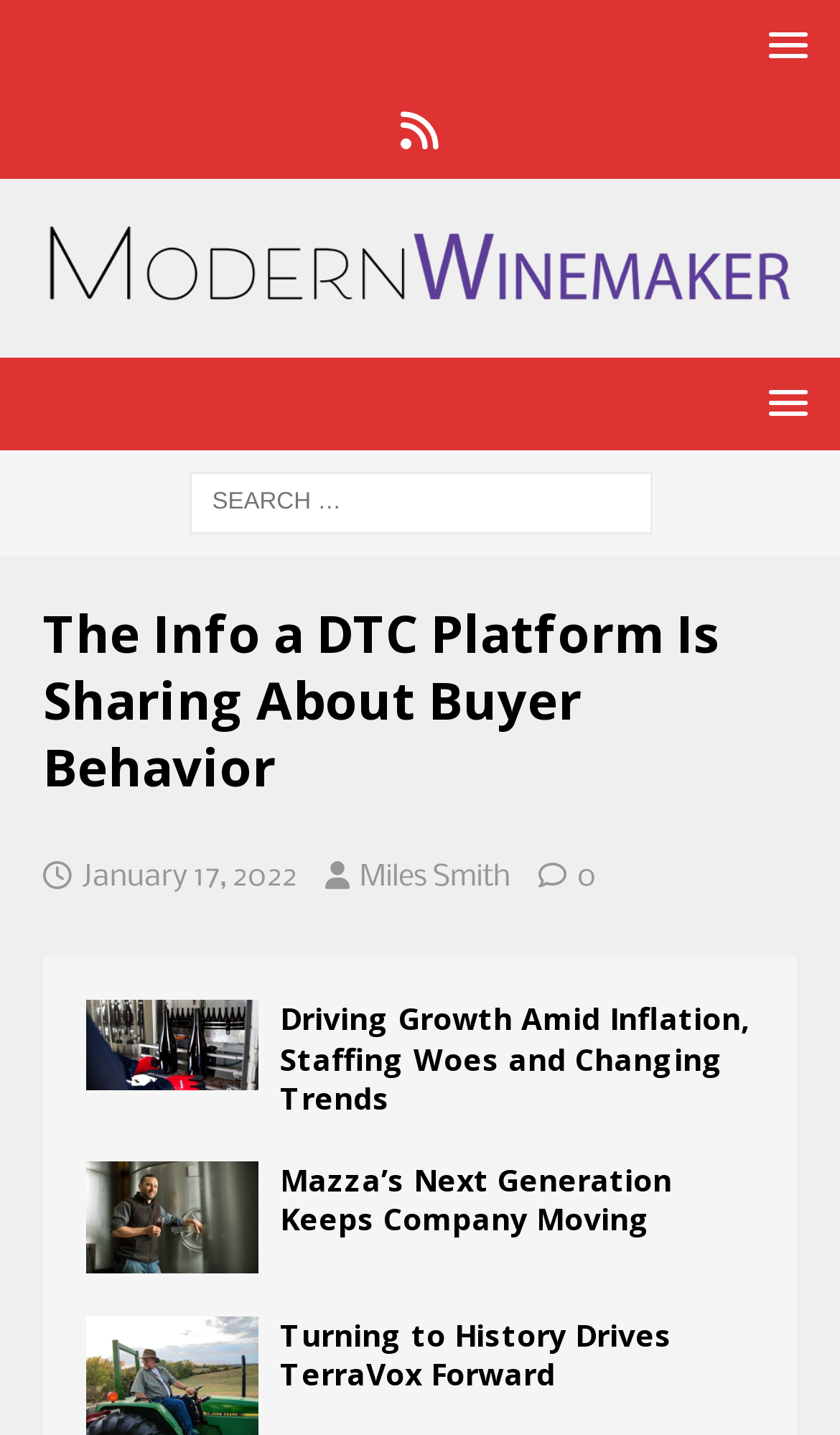Answer the question in one word or a short phrase:
How many search boxes are on this webpage?

1